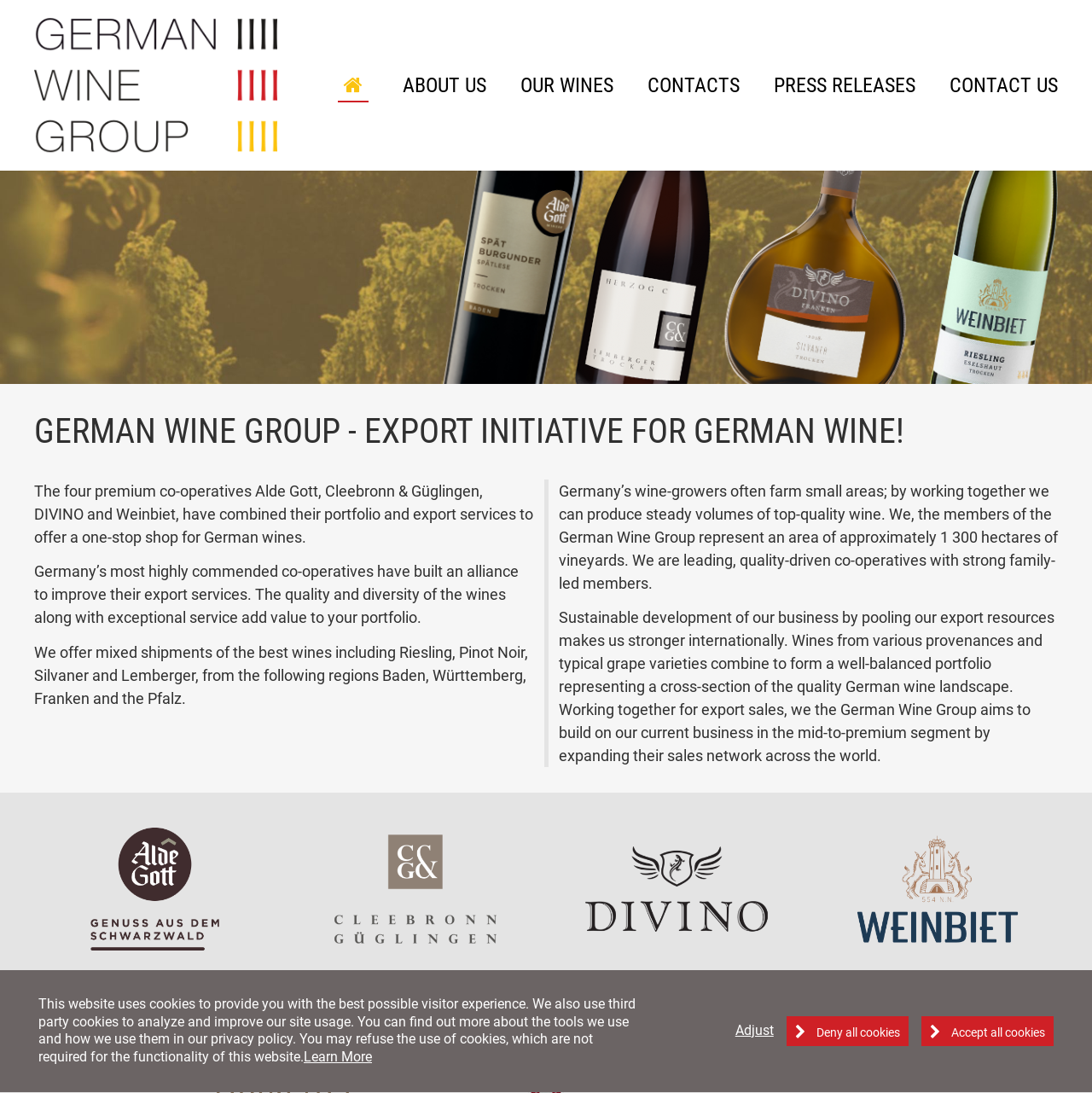How many co-operatives are mentioned on the webpage?
Using the details shown in the screenshot, provide a comprehensive answer to the question.

I looked at the text on the webpage and found the names of four co-operatives mentioned: Alde Gott, Cleebronn & Güglingen, DIVINO, and Weinbiet. This suggests that there are four co-operatives mentioned on the webpage.